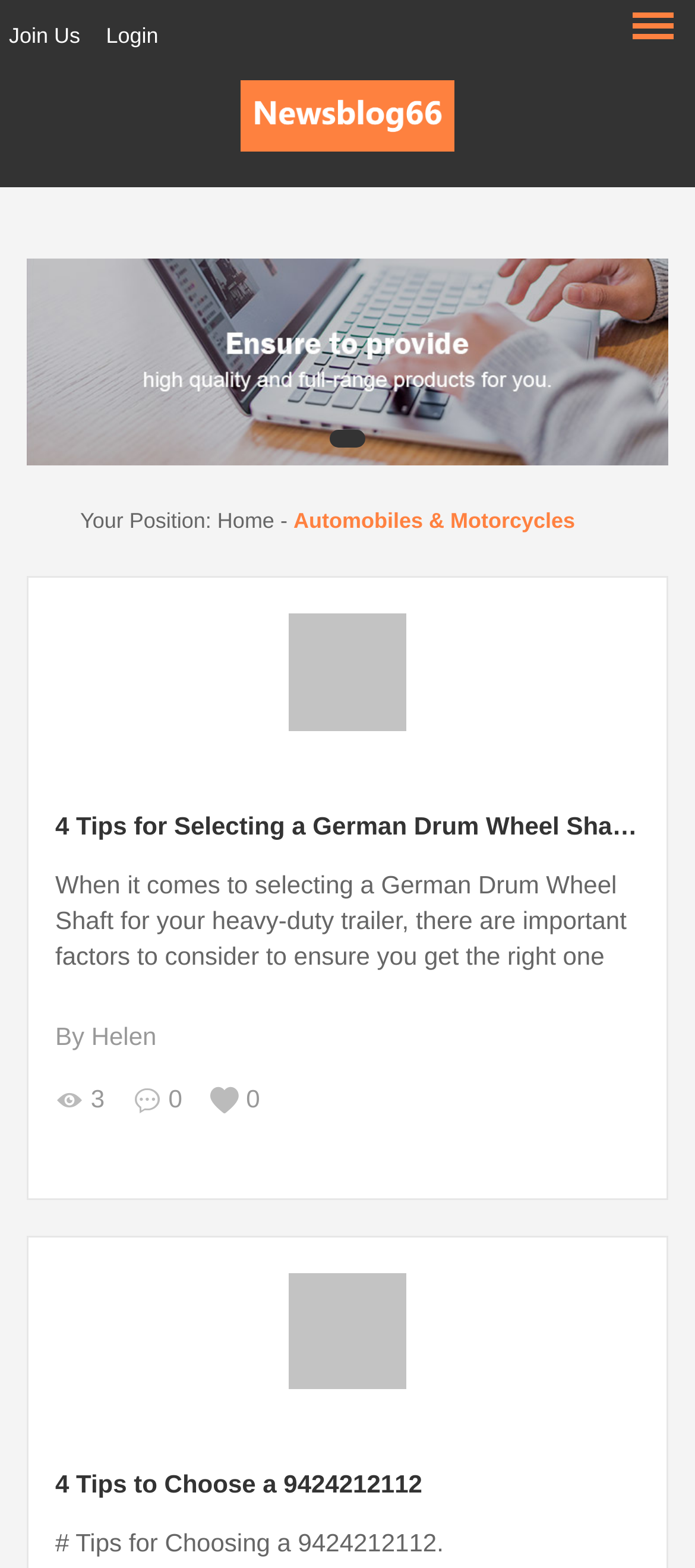Locate the UI element described as follows: "Join Us". Return the bounding box coordinates as four float numbers between 0 and 1 in the order [left, top, right, bottom].

[0.013, 0.015, 0.115, 0.031]